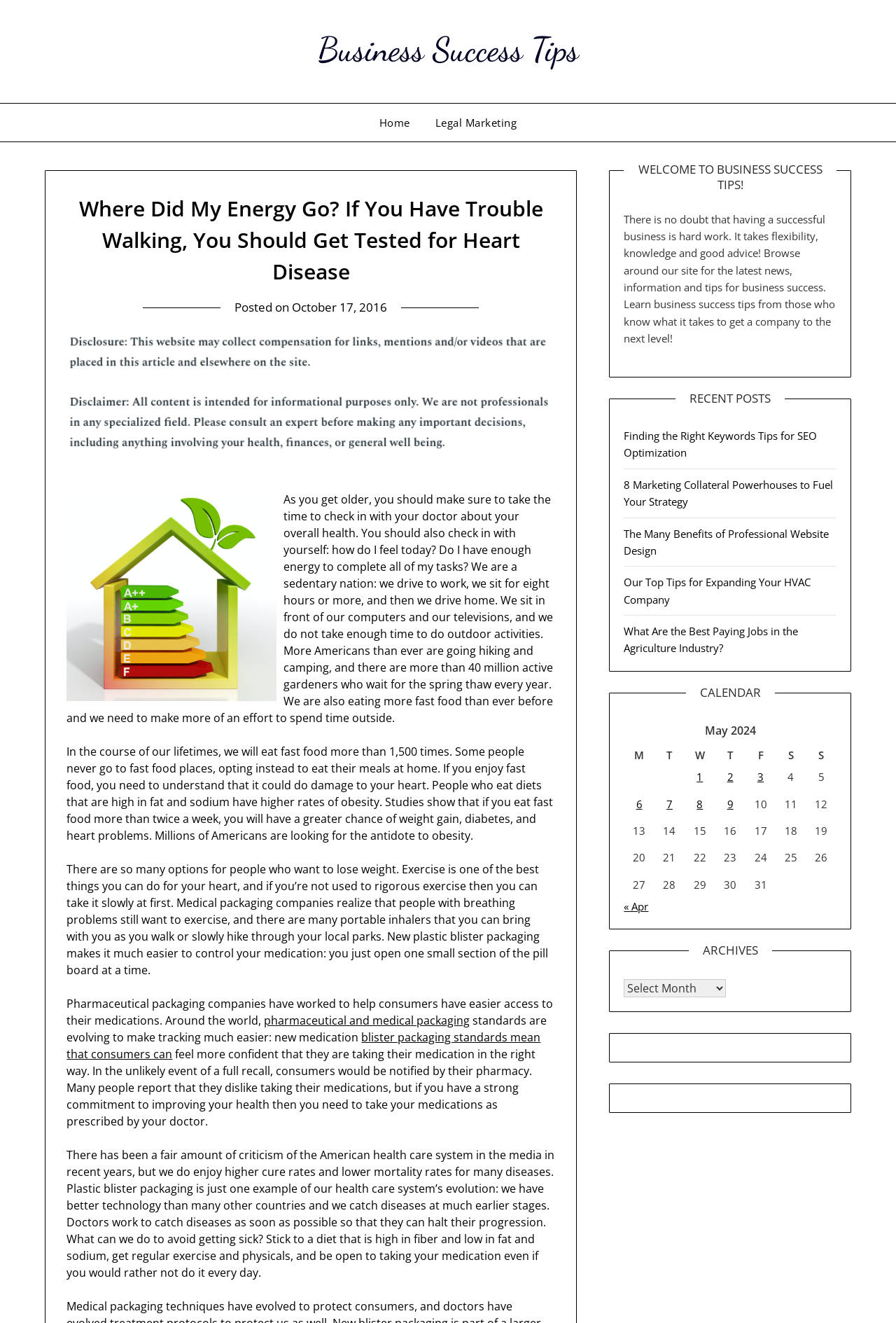Based on the image, give a detailed response to the question: What is the topic of the article?

The topic of the article can be inferred from the heading 'Where Did My Energy Go? If You Have Trouble Walking, You Should Get Tested for Heart Disease' and the content of the article which discusses the importance of checking in with a doctor about overall health and the risks of heart disease.